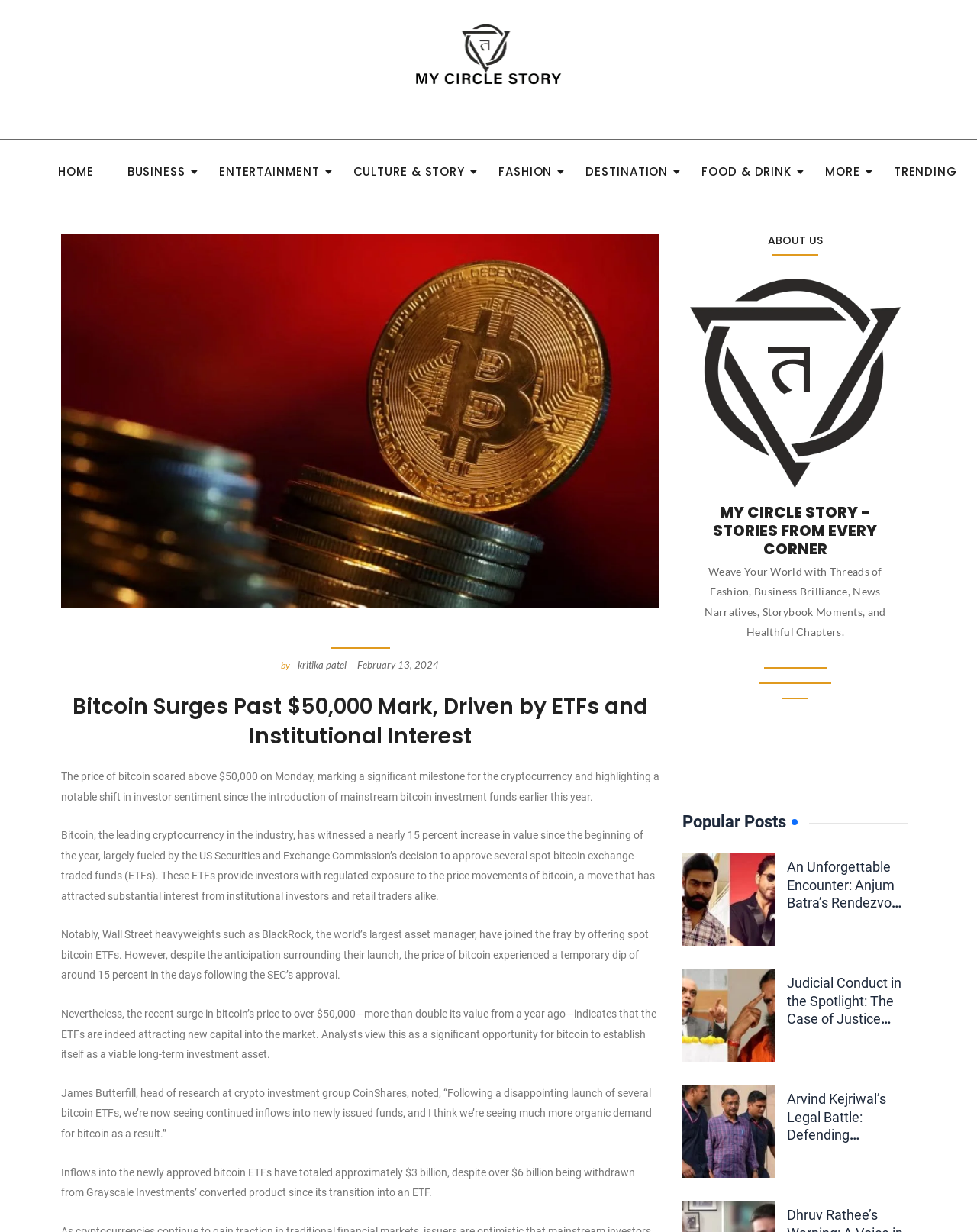Explain the contents of the webpage comprehensively.

This webpage is about Bitcoin surging past $50,000, driven by ETFs and institutional interest. At the top, there is a navigation menu with 8 links: HOME, BUSINESS, ENTERTAINMENT, CULTURE & STORY, FASHION, DESTINATION, FOOD & DRINK, and MORE. Below the navigation menu, there is a layout table with two links.

The main content of the webpage is an article about Bitcoin's price surge. The article has a heading "Bitcoin Surges Past $50,000 Mark, Driven by ETFs and Institutional Interest" and is written by Kritika Patel, dated February 13, 2024. The article discusses how Bitcoin's price has increased by nearly 15% since the beginning of the year, driven by the approval of spot Bitcoin exchange-traded funds (ETFs) by the US Securities and Exchange Commission. It also mentions that institutional investors and retail traders have shown significant interest in these ETFs.

On the right side of the webpage, there is a section titled "ABOUT US" with a link to "MY CIRCLE STORY - STORIES FROM EVERY CORNER" and an image. Below this section, there is a section titled "Popular Posts" with three links to articles: "An Unforgettable Encounter: Anjum Batra’s Rendezvous with Shah Rukh Khan at Mannat", "Judicial Conduct in the Spotlight: The Case of Justice Ahsanuddin Amanullah’s Remarks", and "Arvind Kejriwal’s Legal Battle: Defending Democracy or Political Maneuvering?". Each article has a heading, a link, and an image.